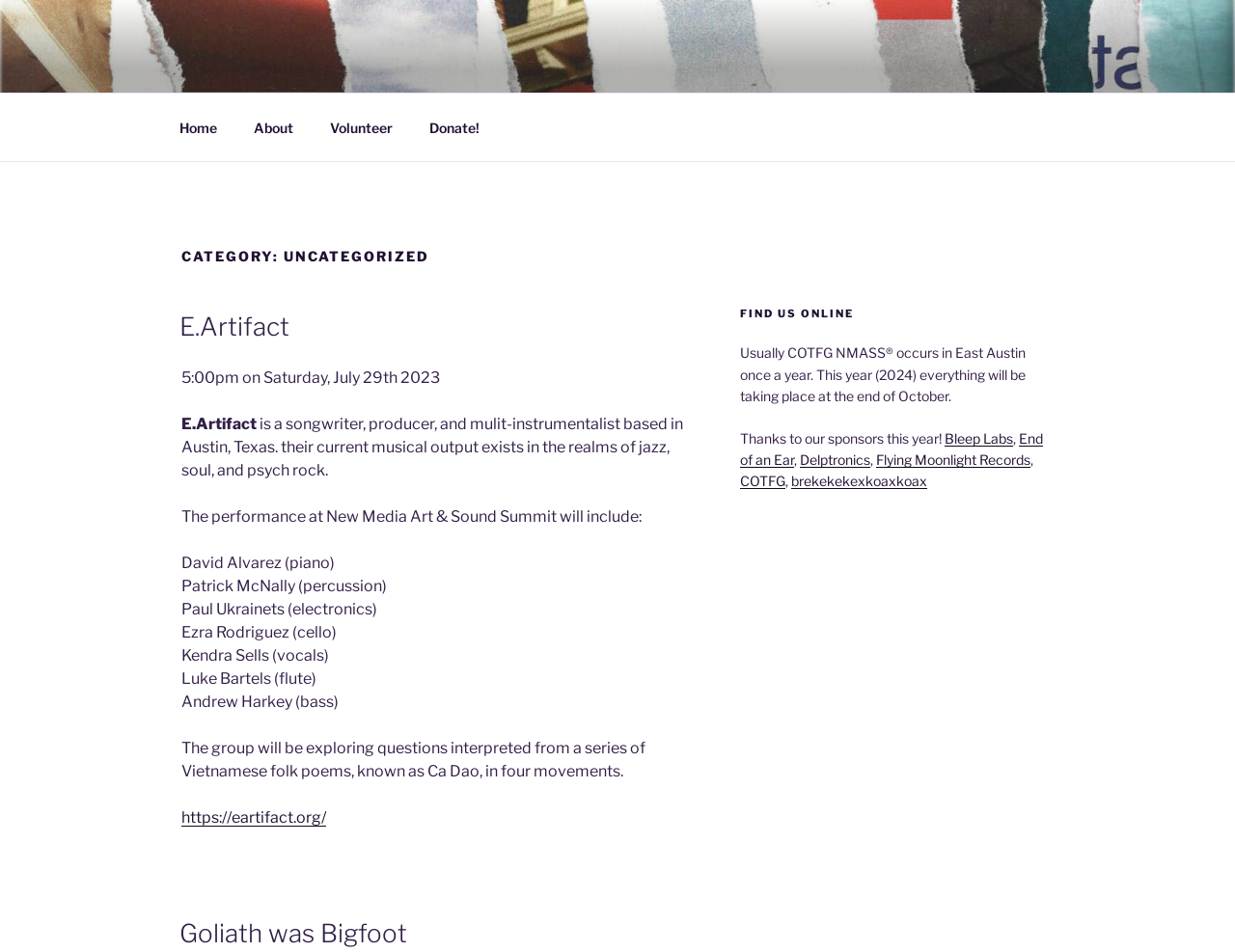What is the name of the festival presented by COTFG?
Using the image as a reference, answer the question with a short word or phrase.

New Media Art & Sound Summit